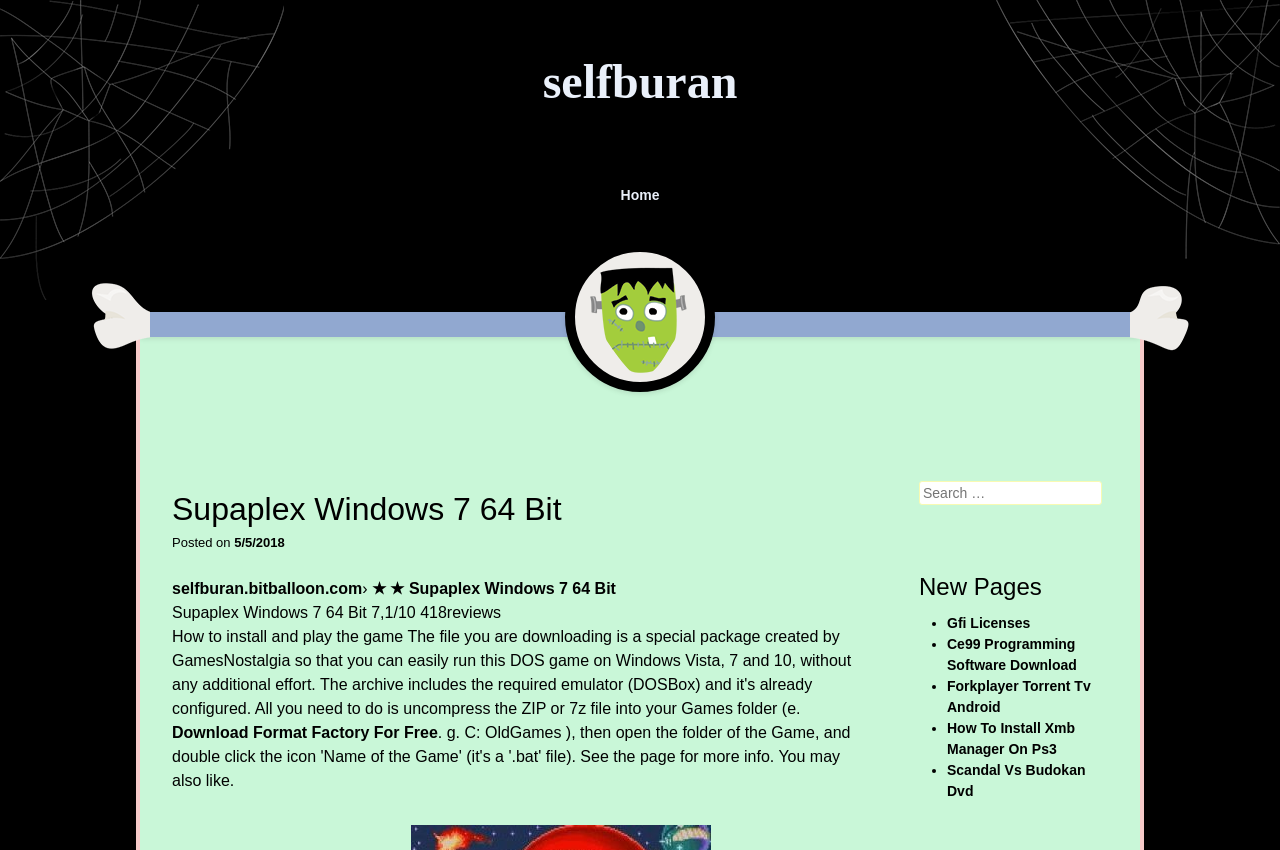Refer to the image and provide an in-depth answer to the question: 
What is the rating of Supaplex?

The webpage contains a static text '7,1/10' which represents the rating of Supaplex.